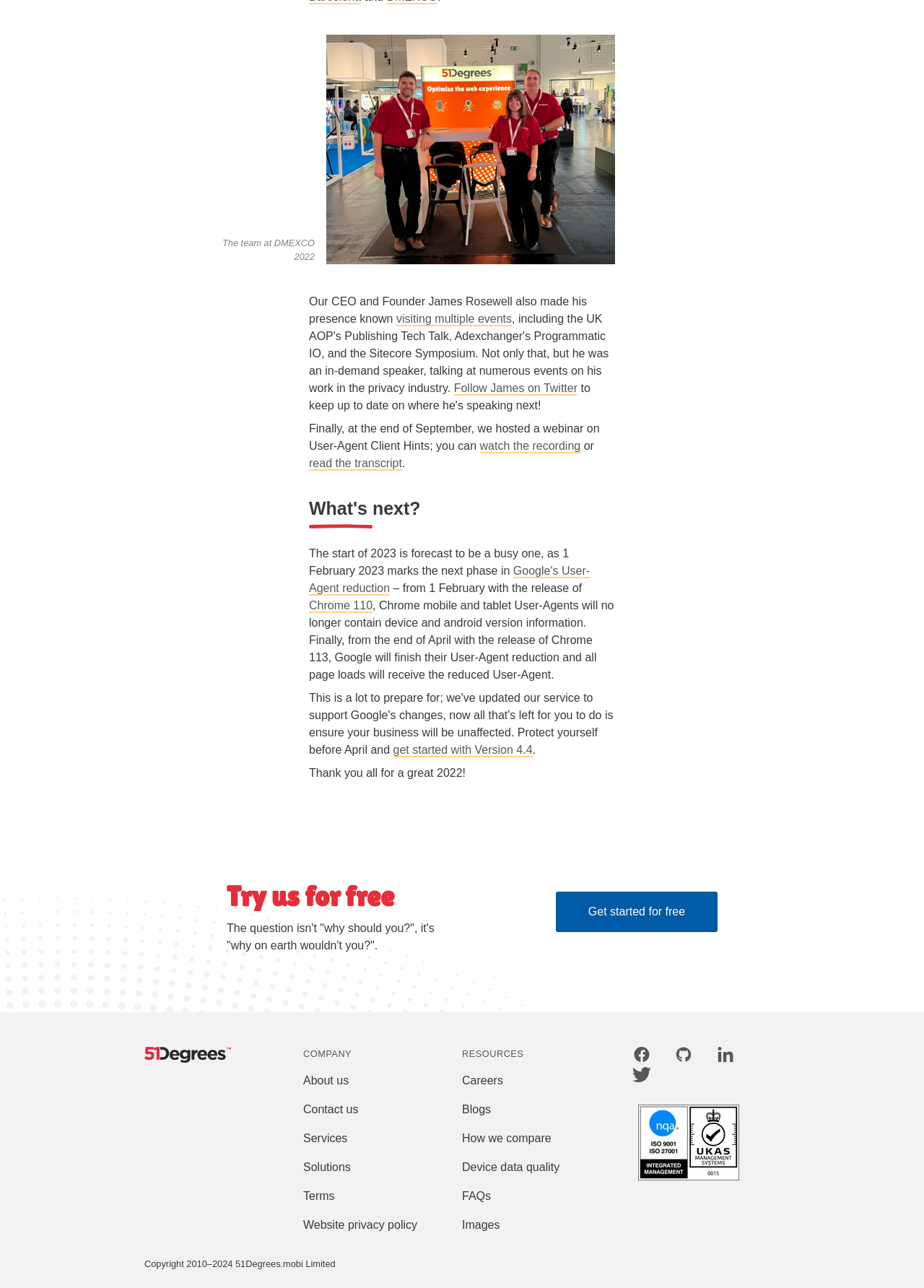Provide the bounding box coordinates of the UI element that matches the description: "get started with Version 4.4".

[0.425, 0.577, 0.576, 0.588]